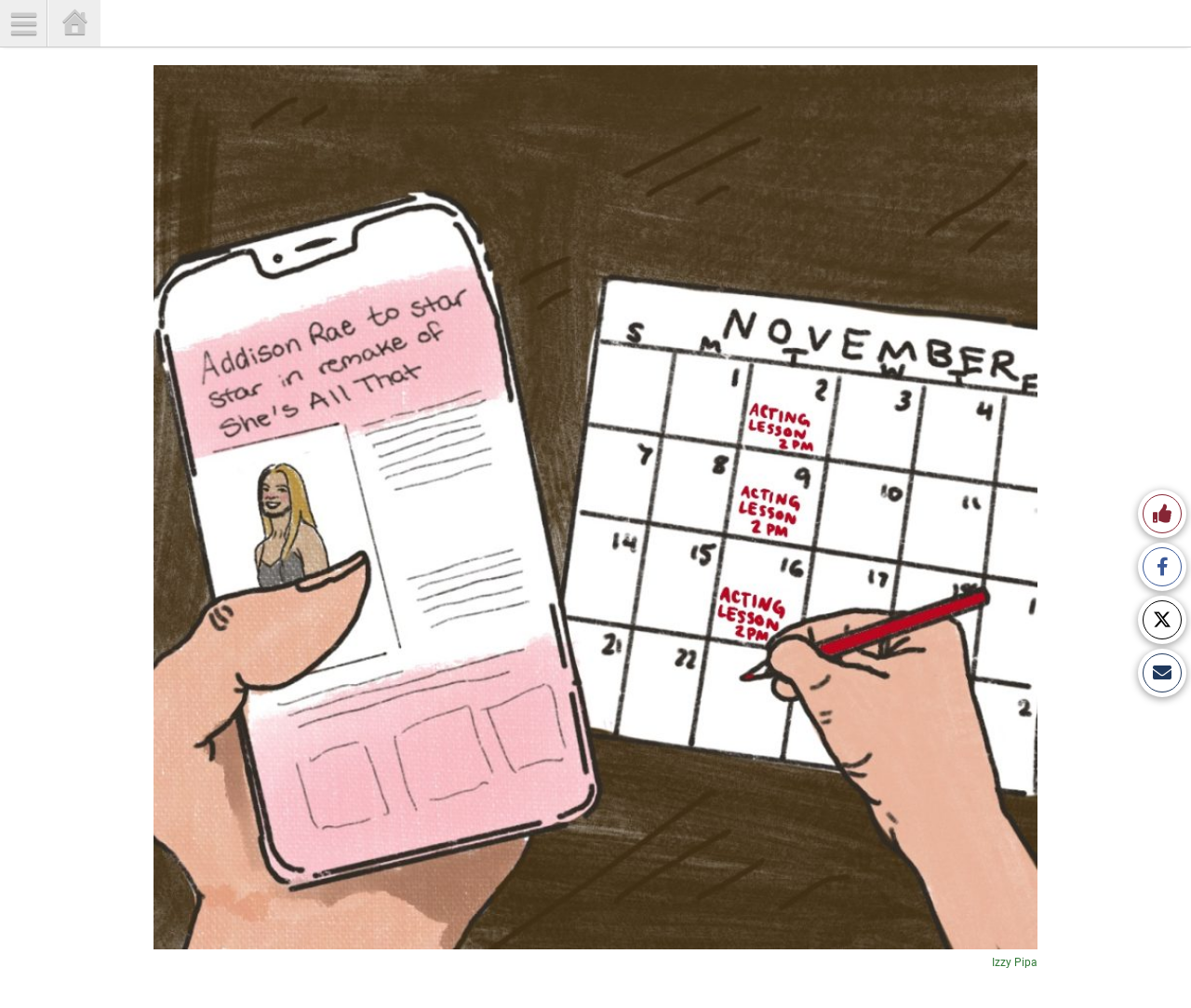Determine the bounding box coordinates of the UI element that matches the following description: "Share on Facebook". The coordinates should be four float numbers between 0 and 1 in the format [left, top, right, bottom].

[0.955, 0.538, 0.996, 0.586]